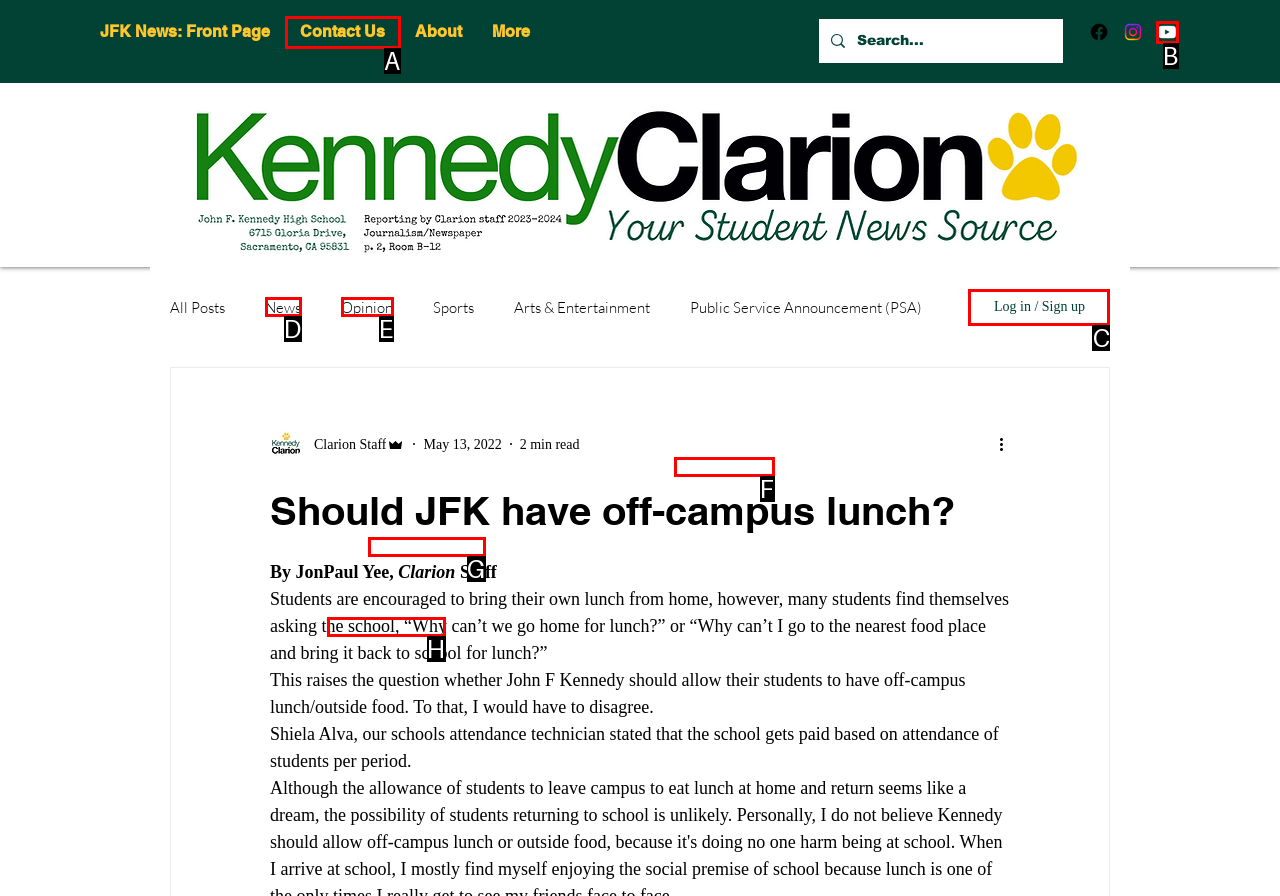Identify the correct UI element to click to follow this instruction: Log in or sign up
Respond with the letter of the appropriate choice from the displayed options.

C